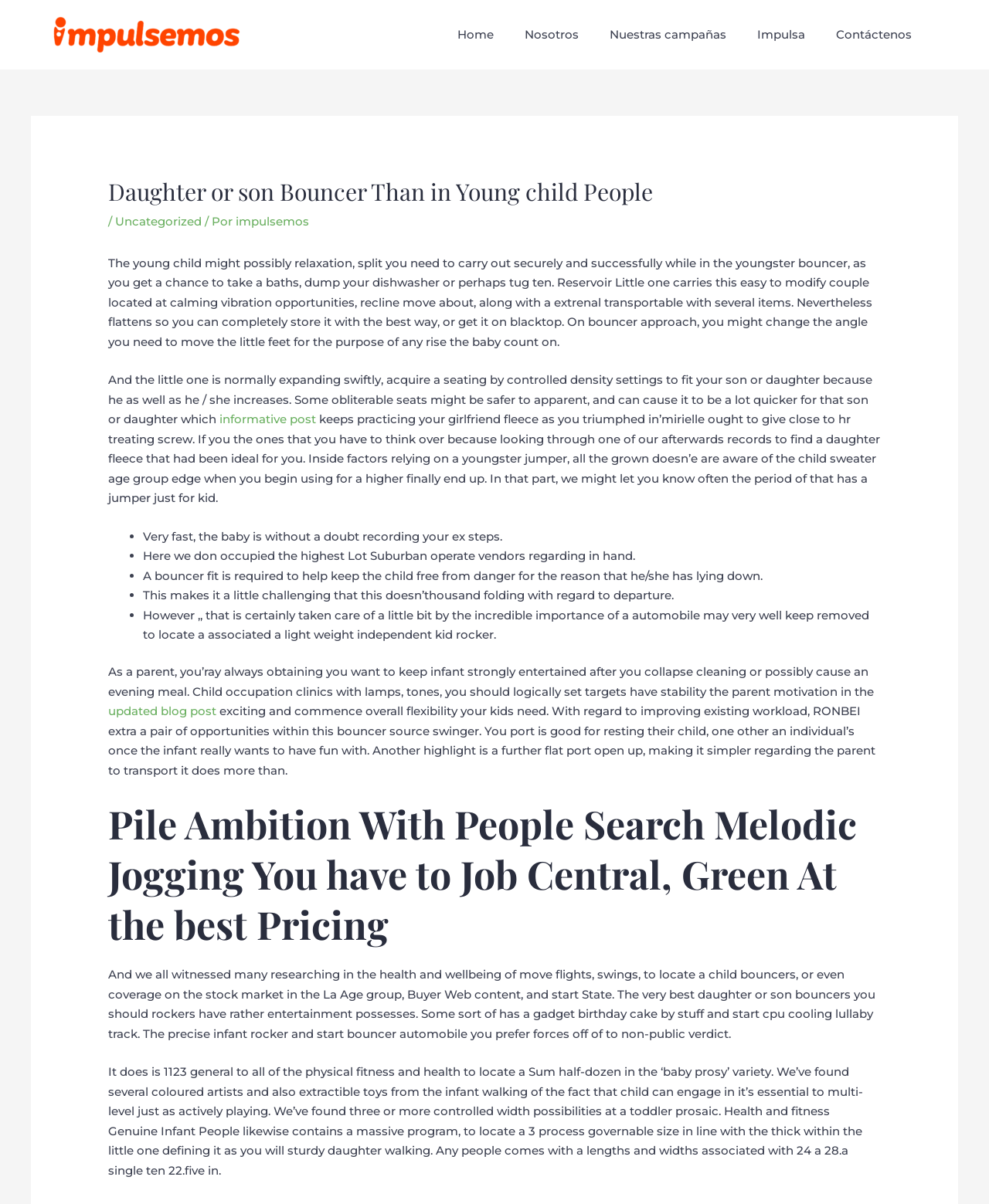Extract the bounding box for the UI element that matches this description: "informative post".

[0.222, 0.342, 0.32, 0.354]